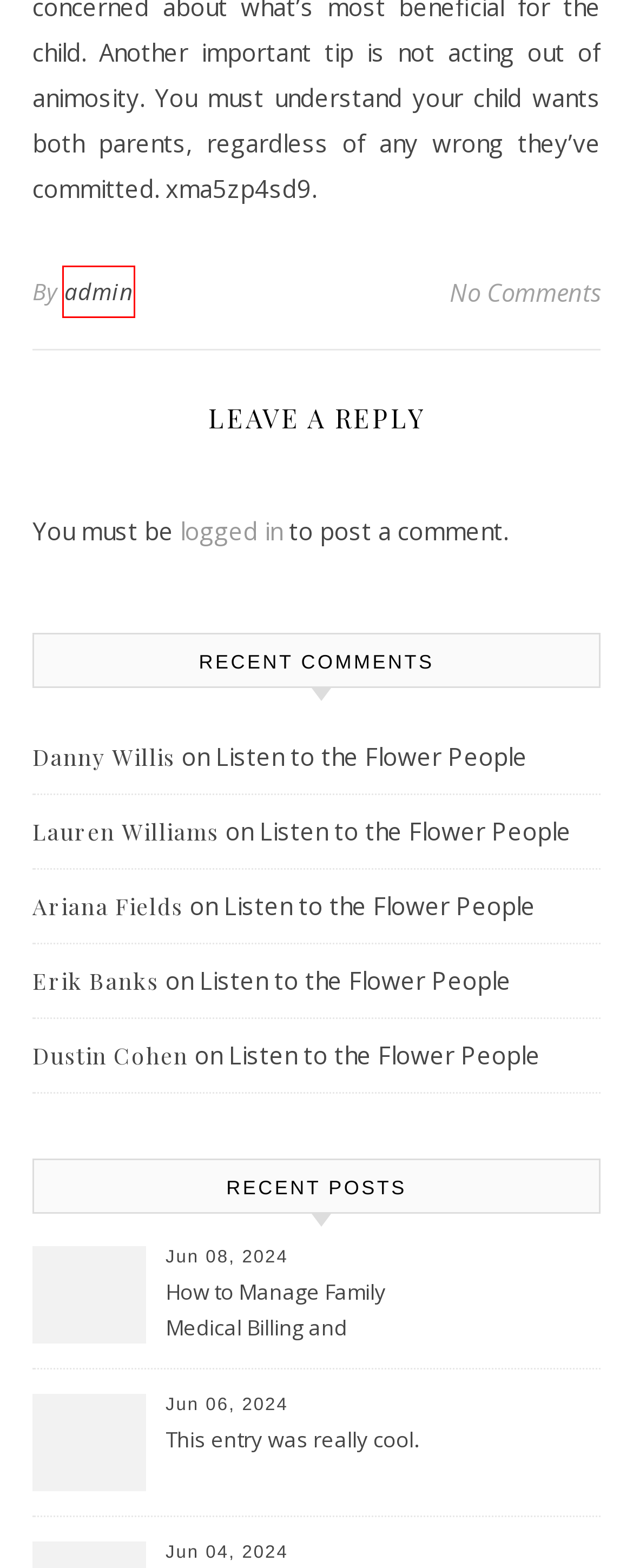Look at the screenshot of the webpage and find the element within the red bounding box. Choose the webpage description that best fits the new webpage that will appear after clicking the element. Here are the candidates:
A. Log In ‹ Hot News Review — WordPress
B. Listen to the Flower People - Hot News Review
C. How to Manage Family Medical Billing and Procedures - Family Issues - Hot News Review
D. How to Plan as a Family With Money - Dragonflypower - Hot News Review
E. Home Archives - Hot News Review
F. Mistakes that People Make In Child Custody Cases - Community Legal Services
G. This entry was really cool. - Hot News Review
H. admin, Author at Hot News Review

H